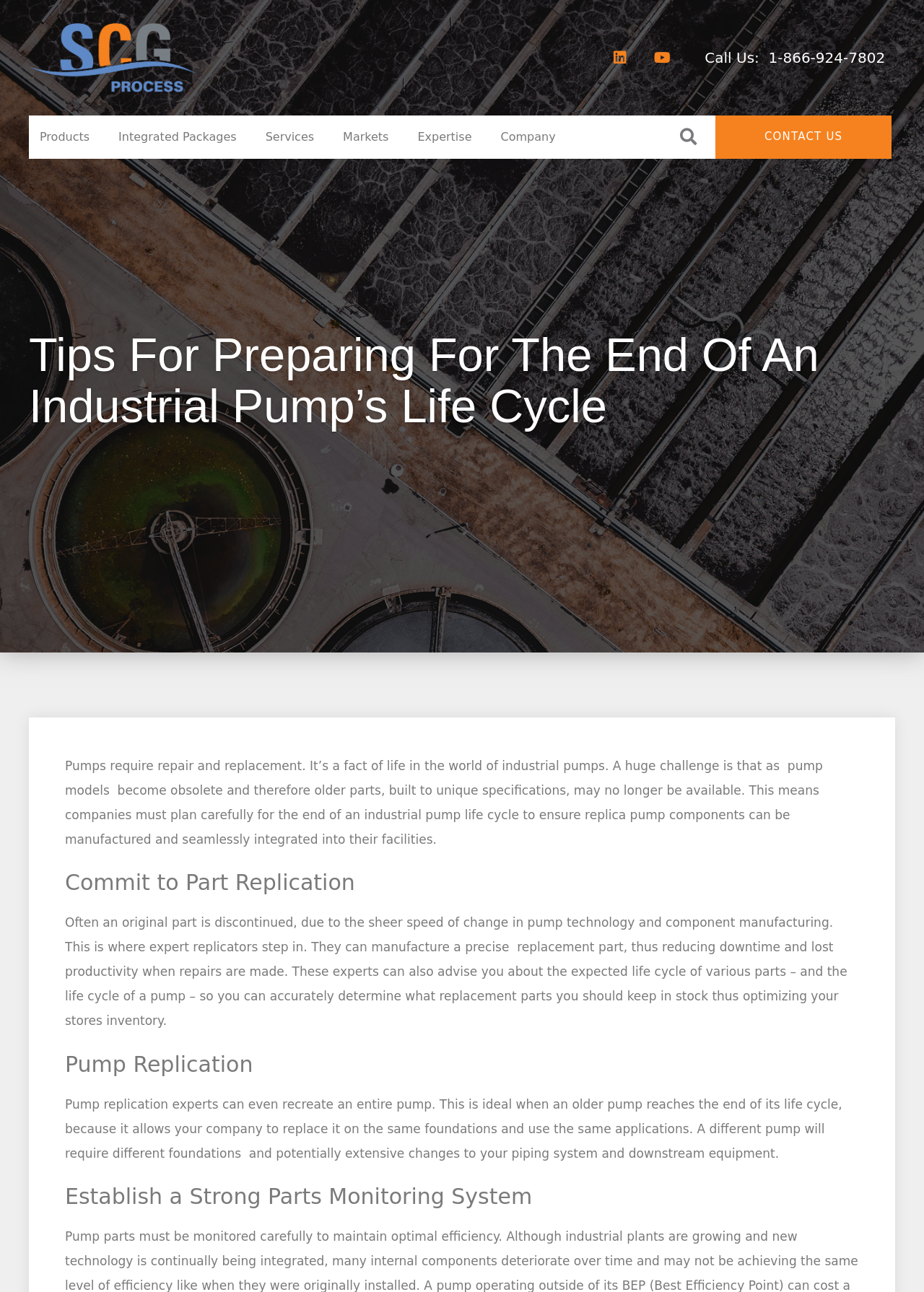Find the bounding box coordinates of the clickable area required to complete the following action: "Search for something".

[0.705, 0.096, 0.759, 0.116]